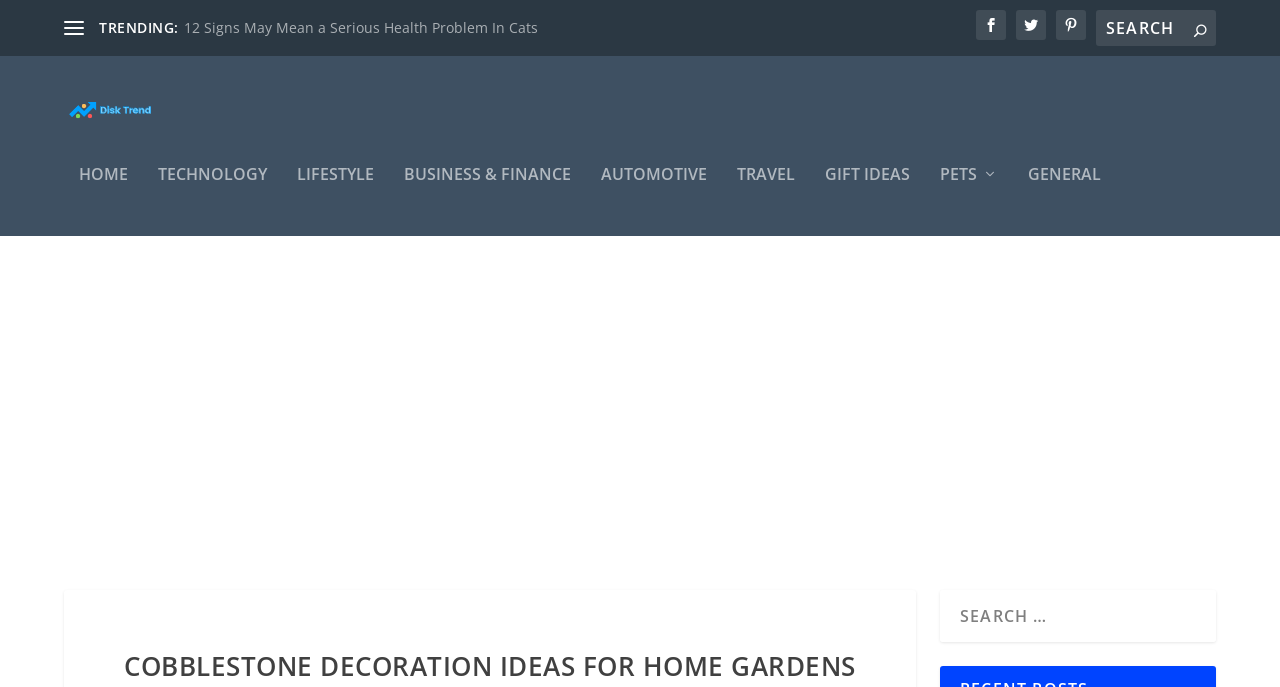Please identify the bounding box coordinates of the area I need to click to accomplish the following instruction: "Explore PETS section".

[0.734, 0.262, 0.78, 0.364]